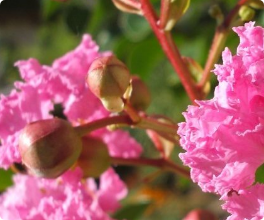Offer an in-depth caption for the image presented.

The image showcases a close-up view of vibrant pink flowers, likely a type of crape myrtle. The flowers are in full bloom with ruffled petals, presenting a rich texture and vivid color that highlights their beauty. Accompanying the blossoms are green buds that have yet to open, indicating the promise of more blooms to come. The lush green foliage in the background creates a contrasting backdrop, emphasizing the lushness and vitality of the flowers. The overall composition captures the essence of nature's beauty, showcasing both the existing florals and their developing counterparts.